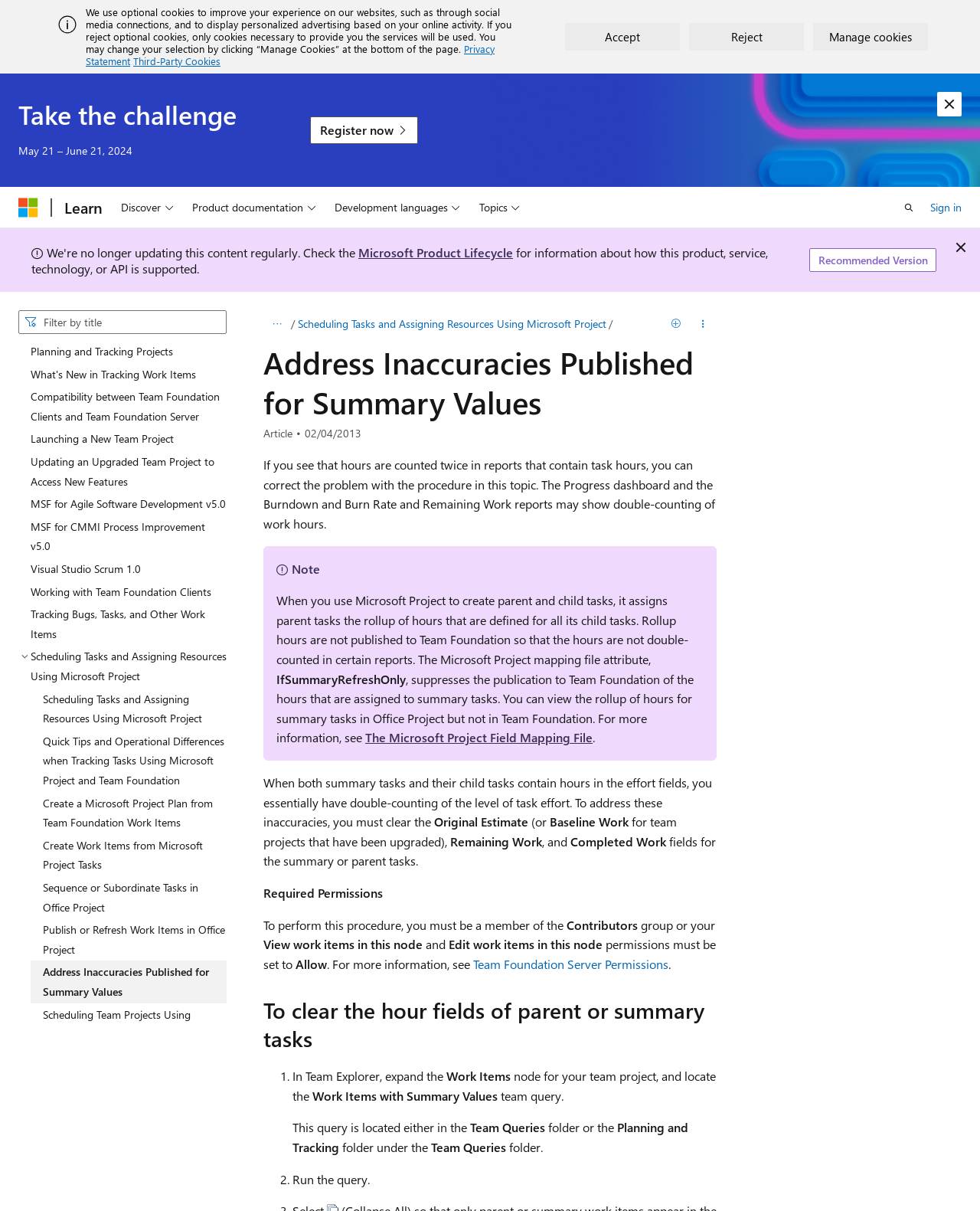Extract the bounding box coordinates for the UI element described by the text: "parent_node: Learn aria-label="Microsoft"". The coordinates should be in the form of [left, top, right, bottom] with values between 0 and 1.

[0.019, 0.163, 0.039, 0.179]